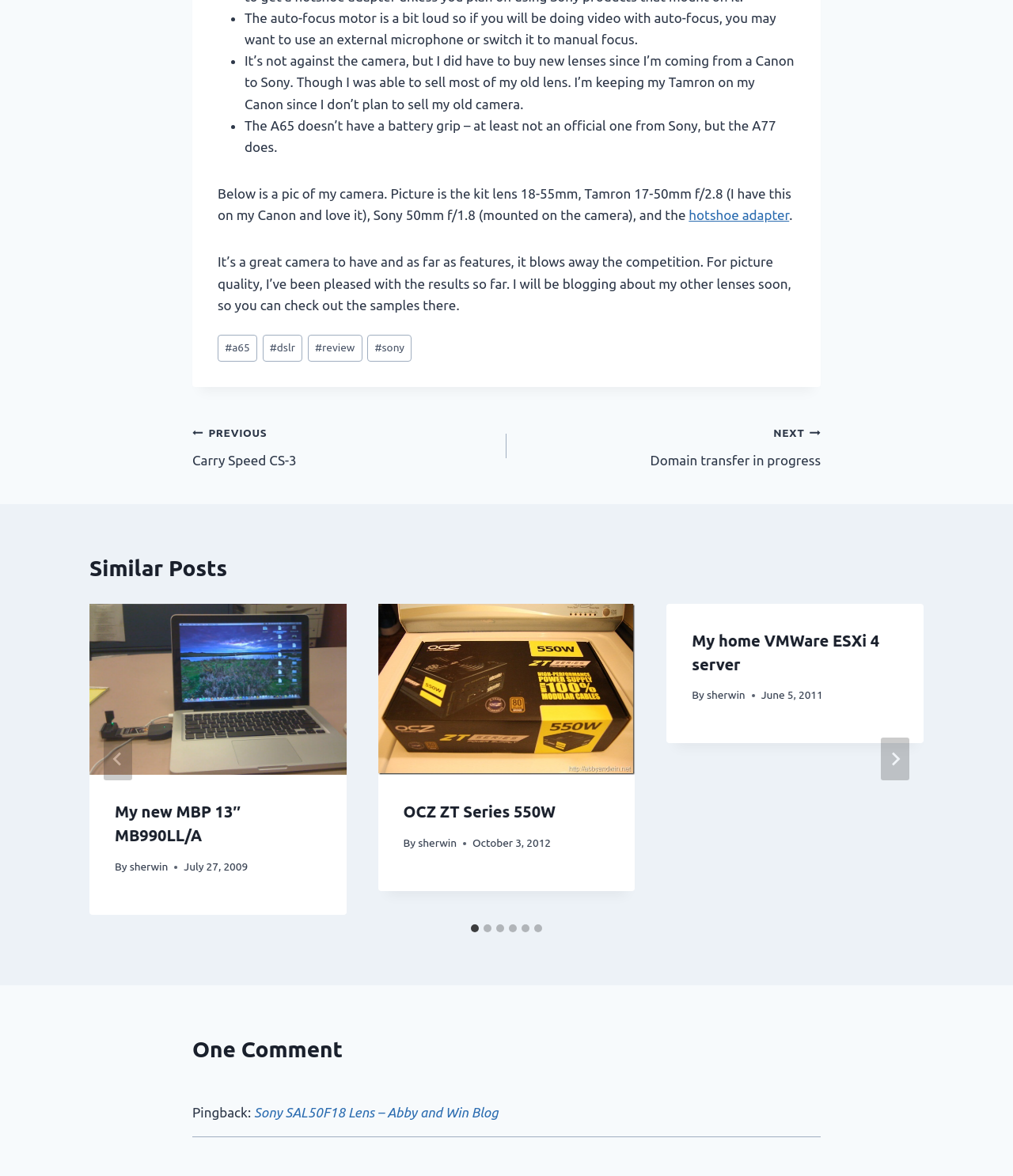Answer the question with a single word or phrase: 
What camera model is being reviewed?

A65